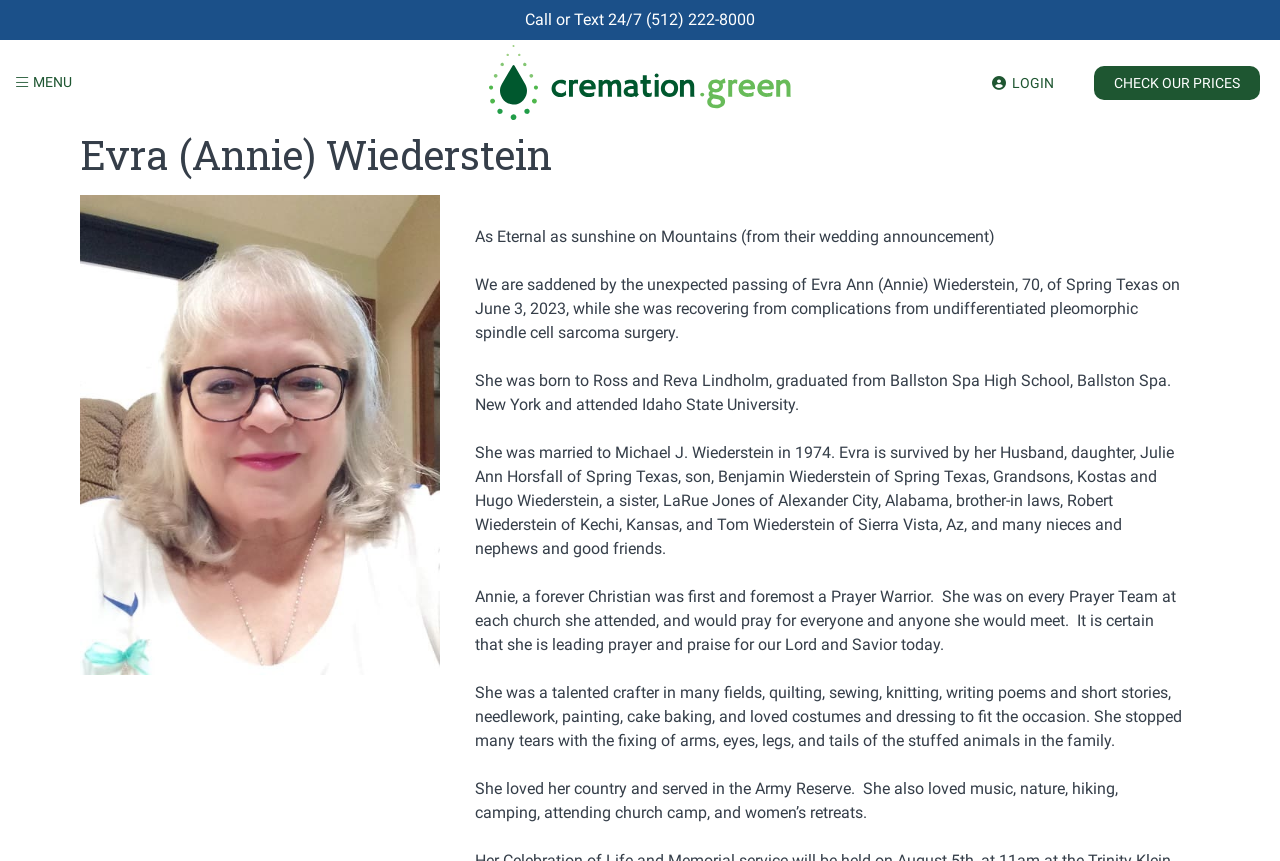How many grandchildren did Evra Ann Wiederstein have?
Kindly answer the question with as much detail as you can.

The number of grandchildren of Evra Ann Wiederstein can be found in the static text element with the text 'She was married to Michael J. Wiederstein in 1974. Evra is survived by her Husband, daughter, Julie Ann Horsfall of Spring Texas, son, Benjamin Wiederstein of Spring Texas, Grandsons, Kostas and Hugo Wiederstein...'. This text mentions two grandsons, Kostas and Hugo Wiederstein.